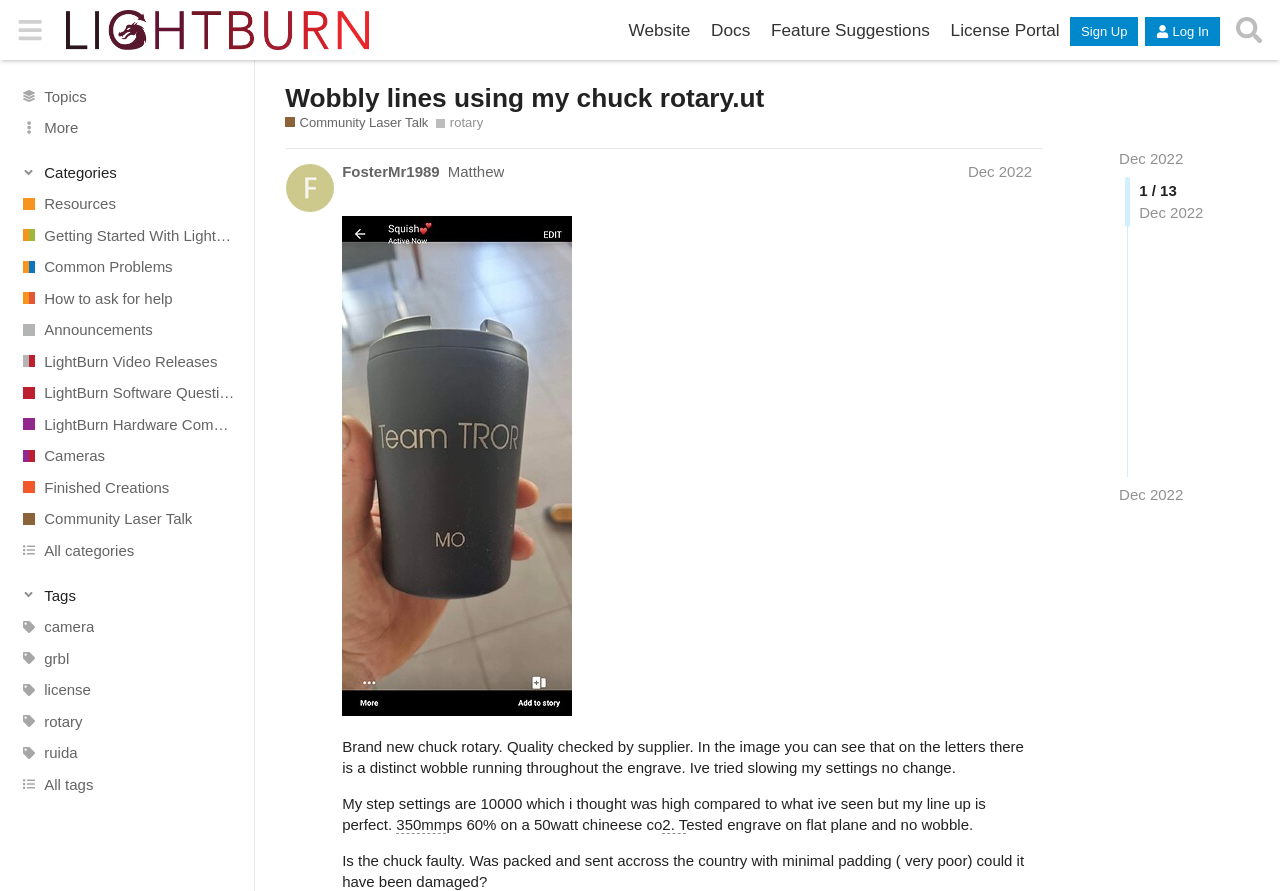Give a one-word or one-phrase response to the question:
What is the quality of the chuck rotary?

Quality checked by supplier